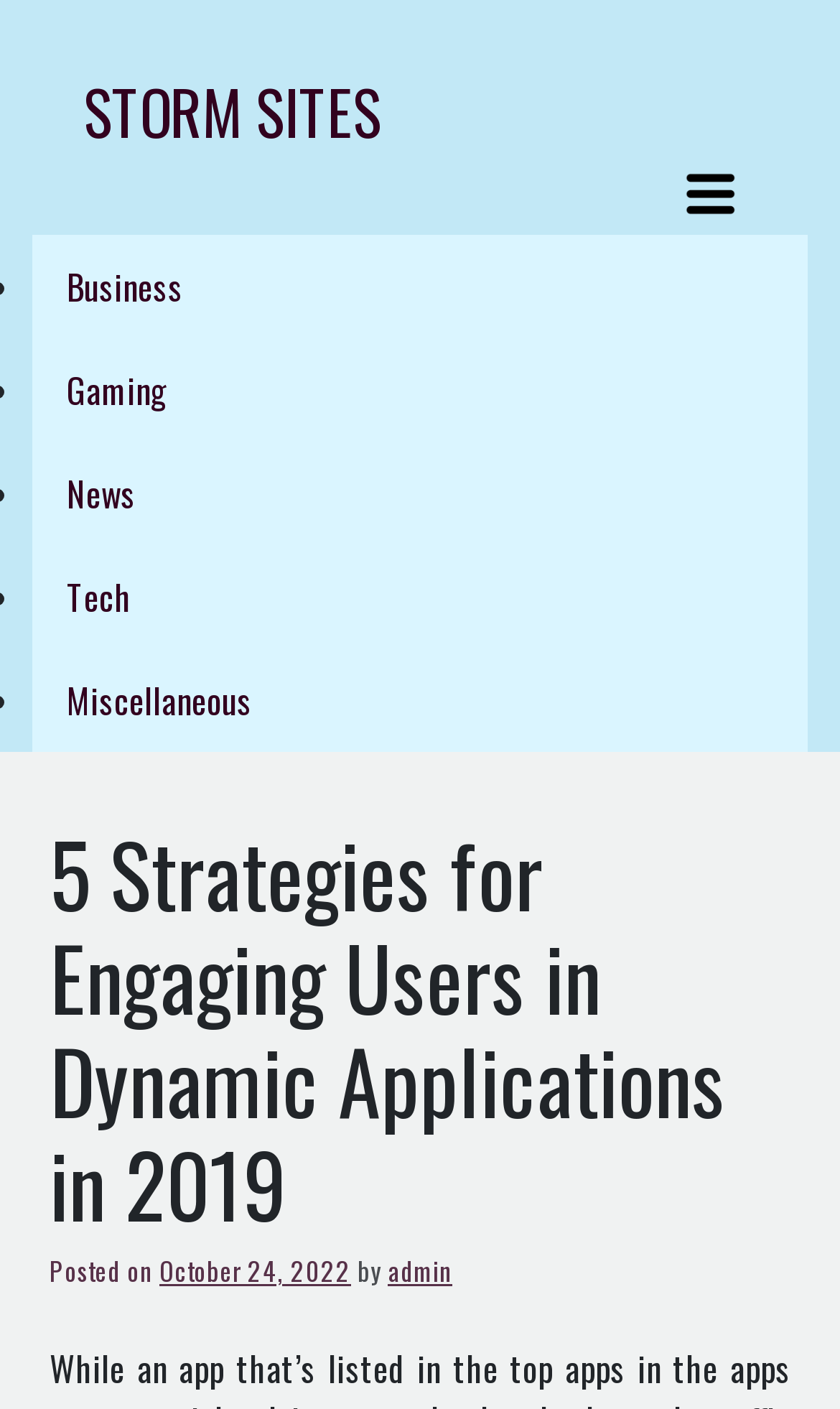Locate the bounding box coordinates of the area to click to fulfill this instruction: "Expand the primary menu". The bounding box should be presented as four float numbers between 0 and 1, in the order [left, top, right, bottom].

[0.774, 0.102, 0.918, 0.163]